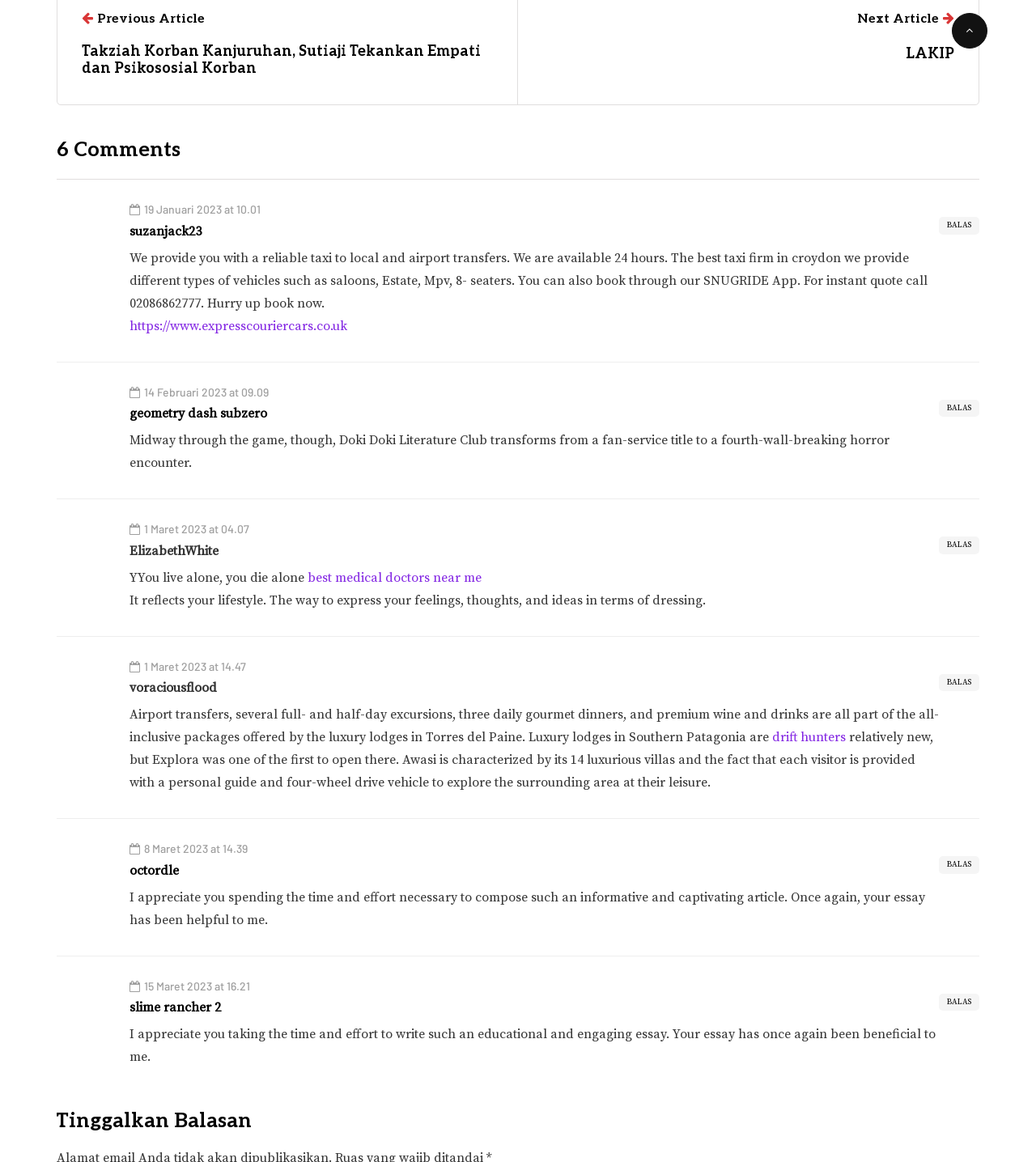Identify the bounding box coordinates necessary to click and complete the given instruction: "Visit the website of Express Courier Cars".

[0.125, 0.274, 0.335, 0.287]